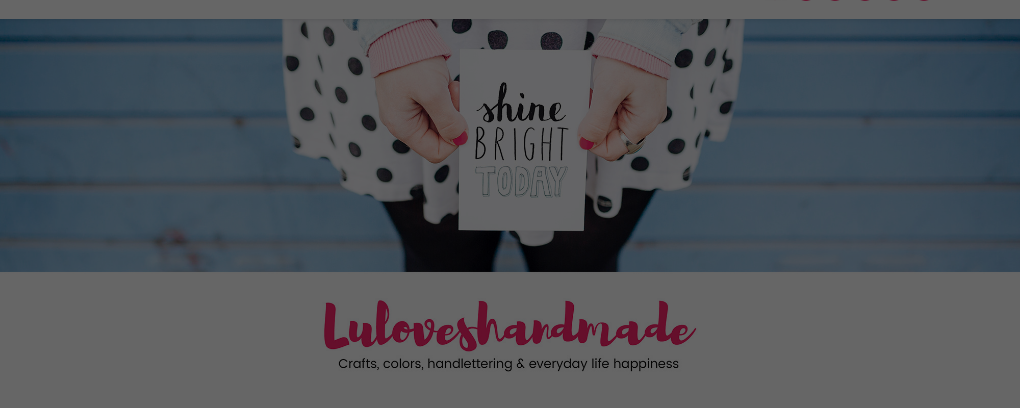What is written on the small card?
Answer with a single word or short phrase according to what you see in the image.

Shine bright today